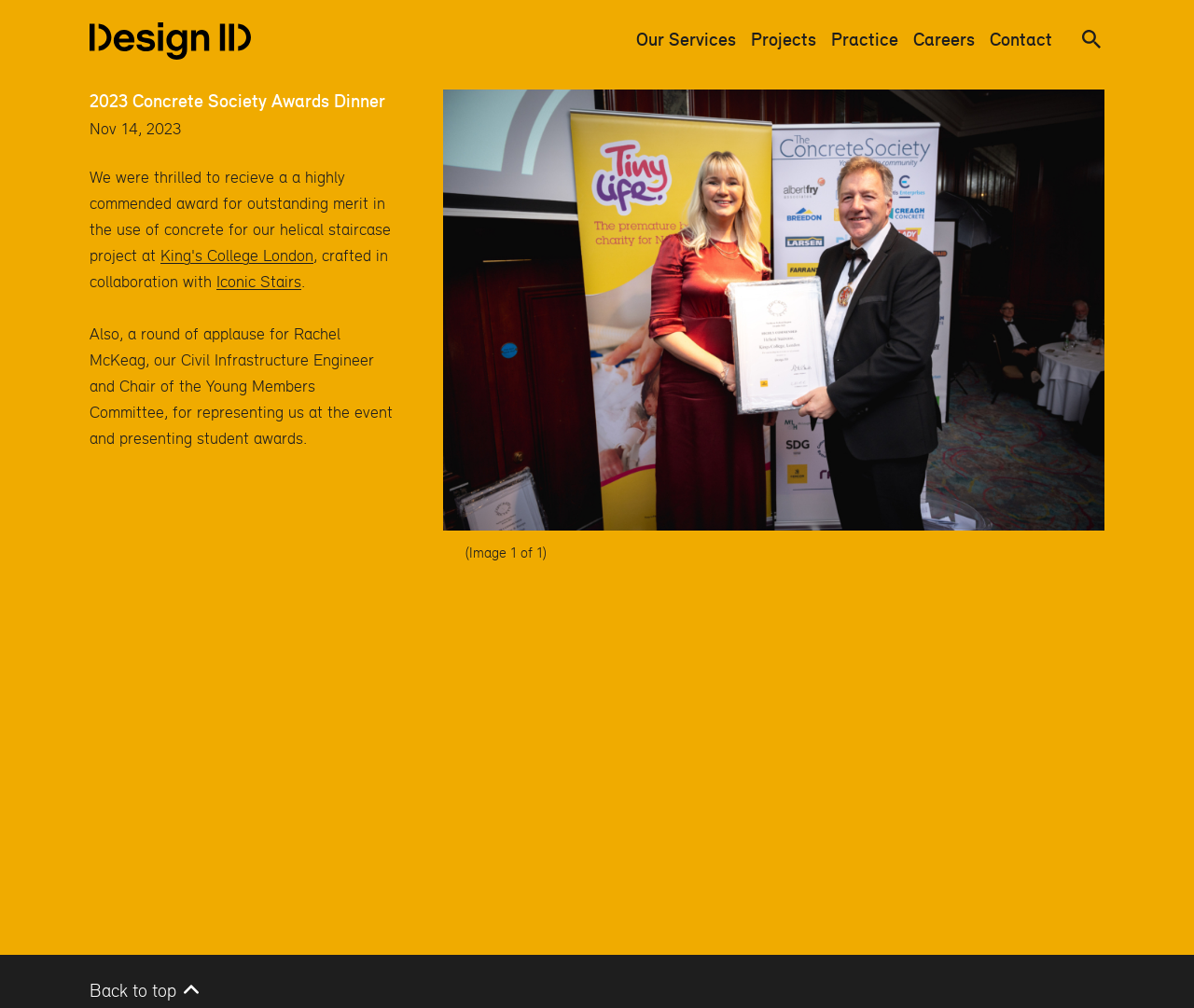Can you find the bounding box coordinates for the element to click on to achieve the instruction: "view Iconic Stairs page"?

[0.181, 0.269, 0.252, 0.289]